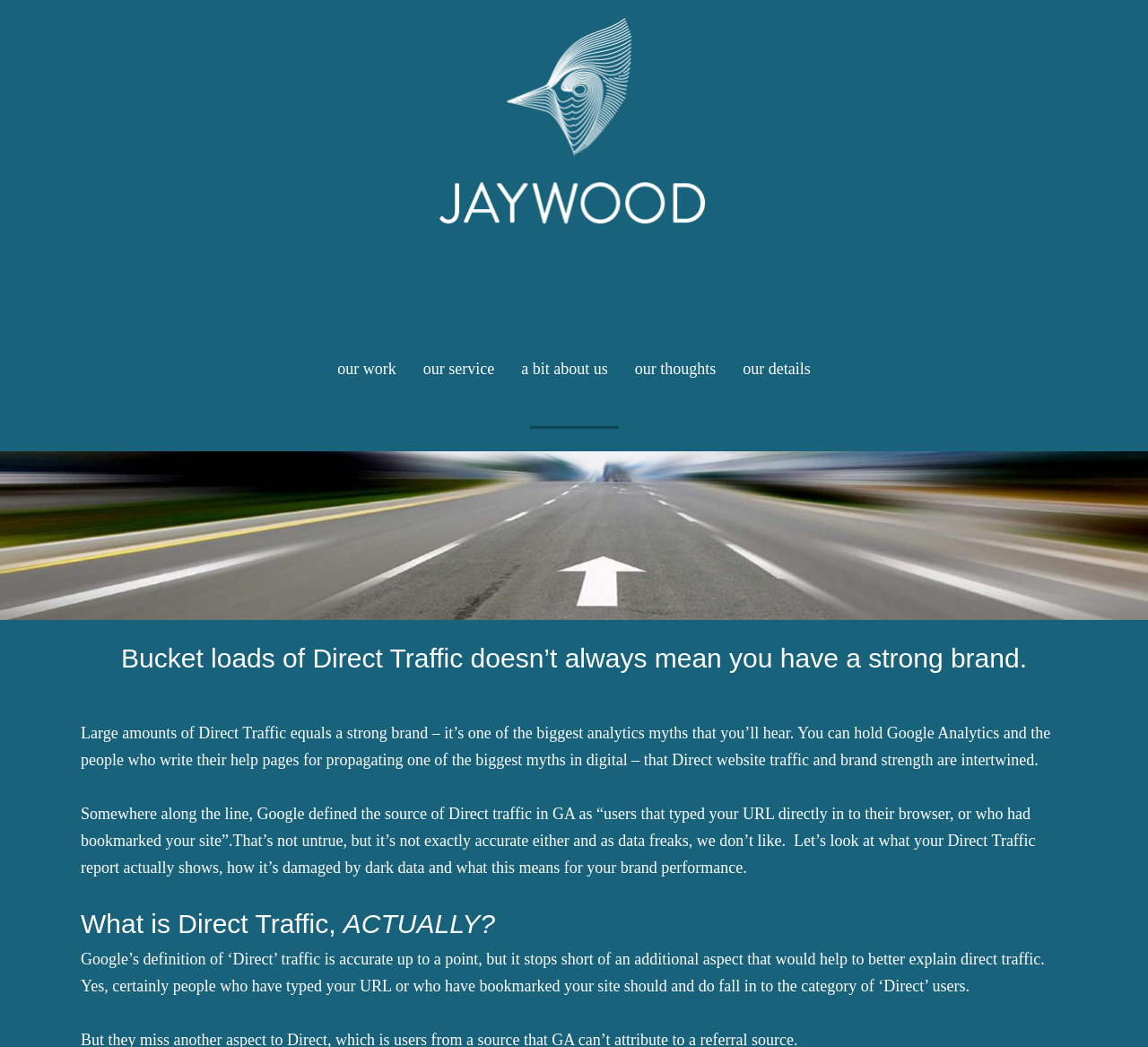What is the definition of Direct Traffic according to Google?
Answer the question with a single word or phrase derived from the image.

Users who typed URL directly or bookmarked site